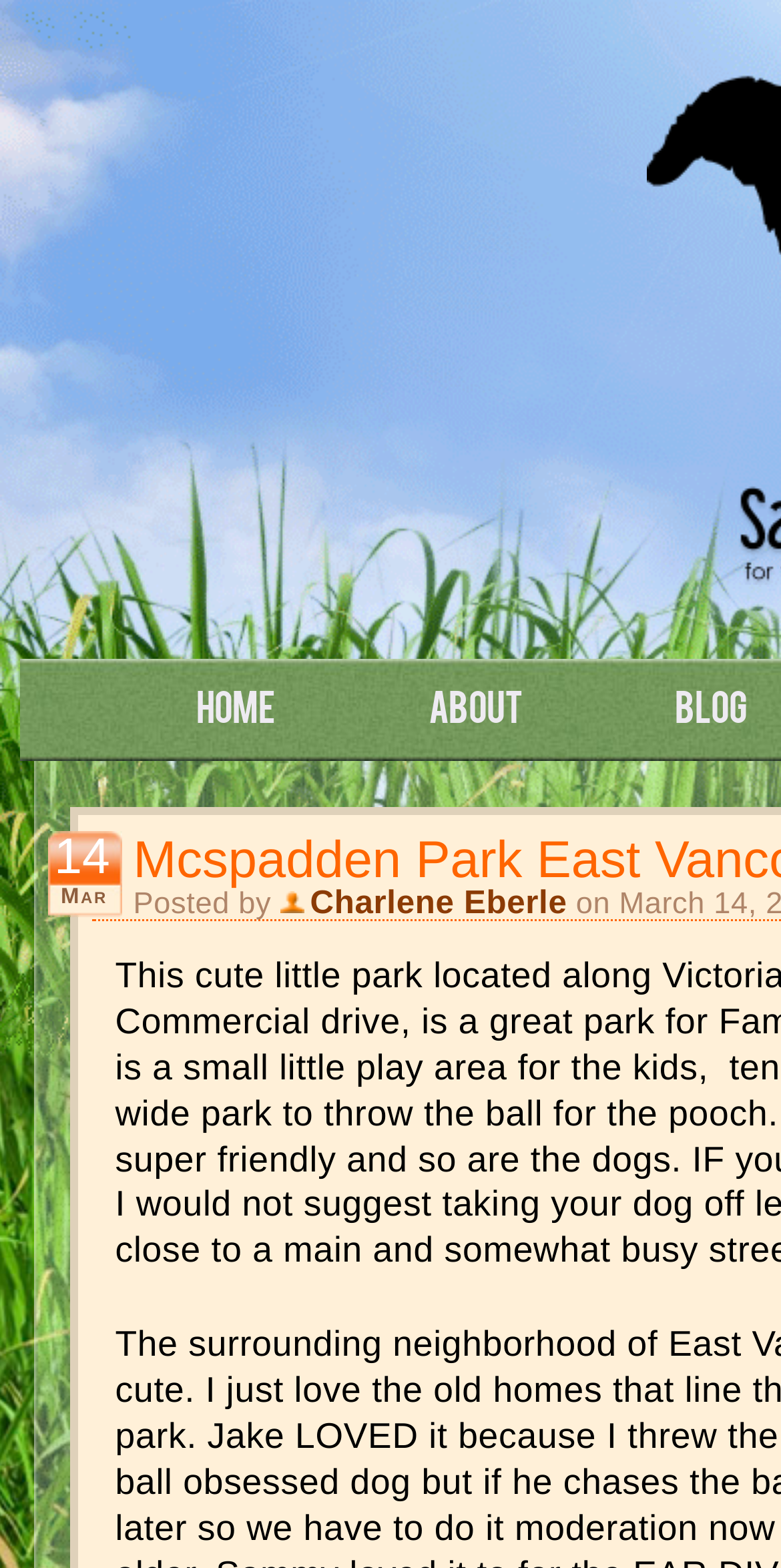Determine the title of the webpage and give its text content.

Mcspadden Park East Vancouver